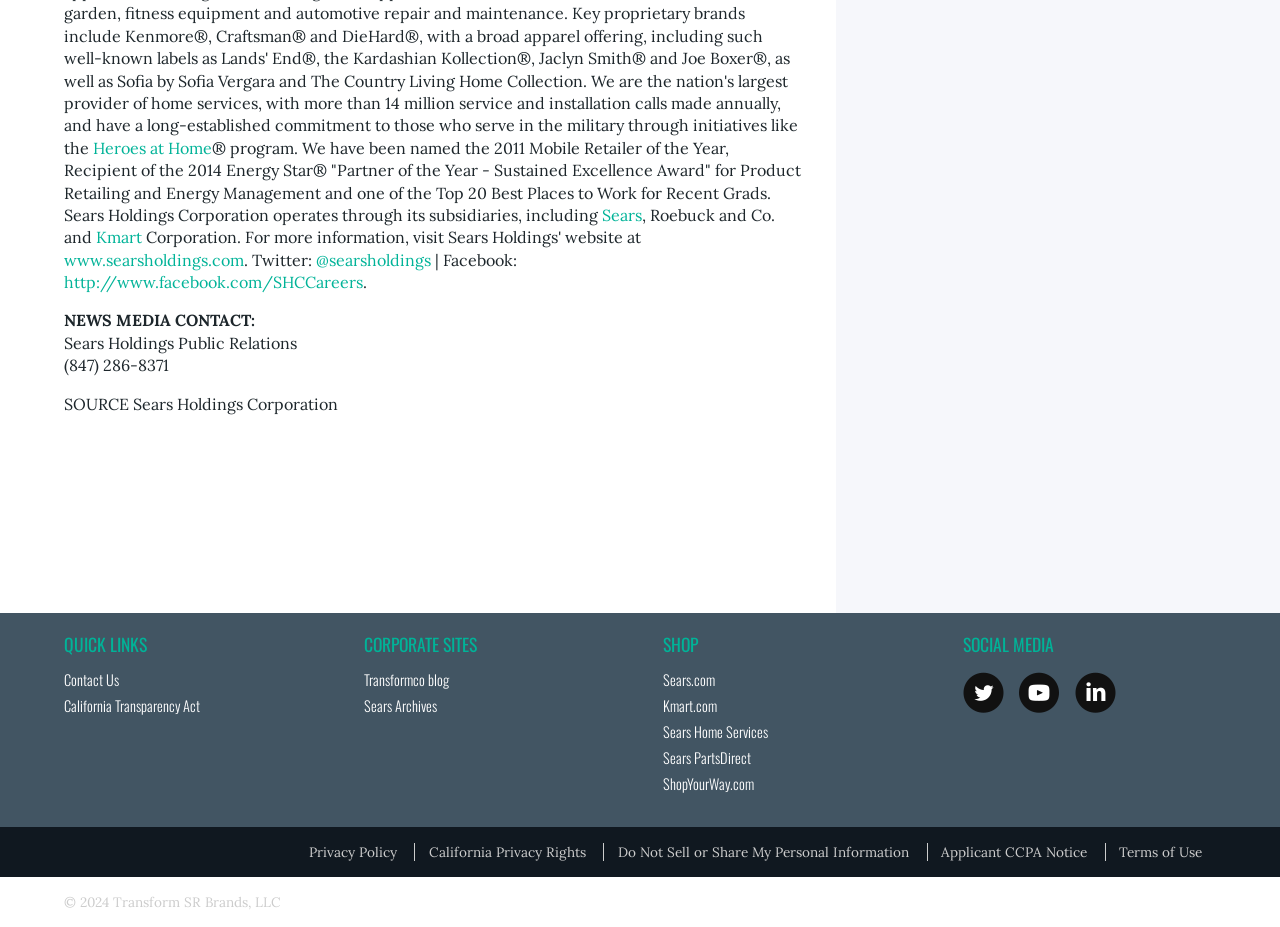Please determine the bounding box coordinates of the element's region to click for the following instruction: "Go to Kmart website".

[0.075, 0.245, 0.111, 0.267]